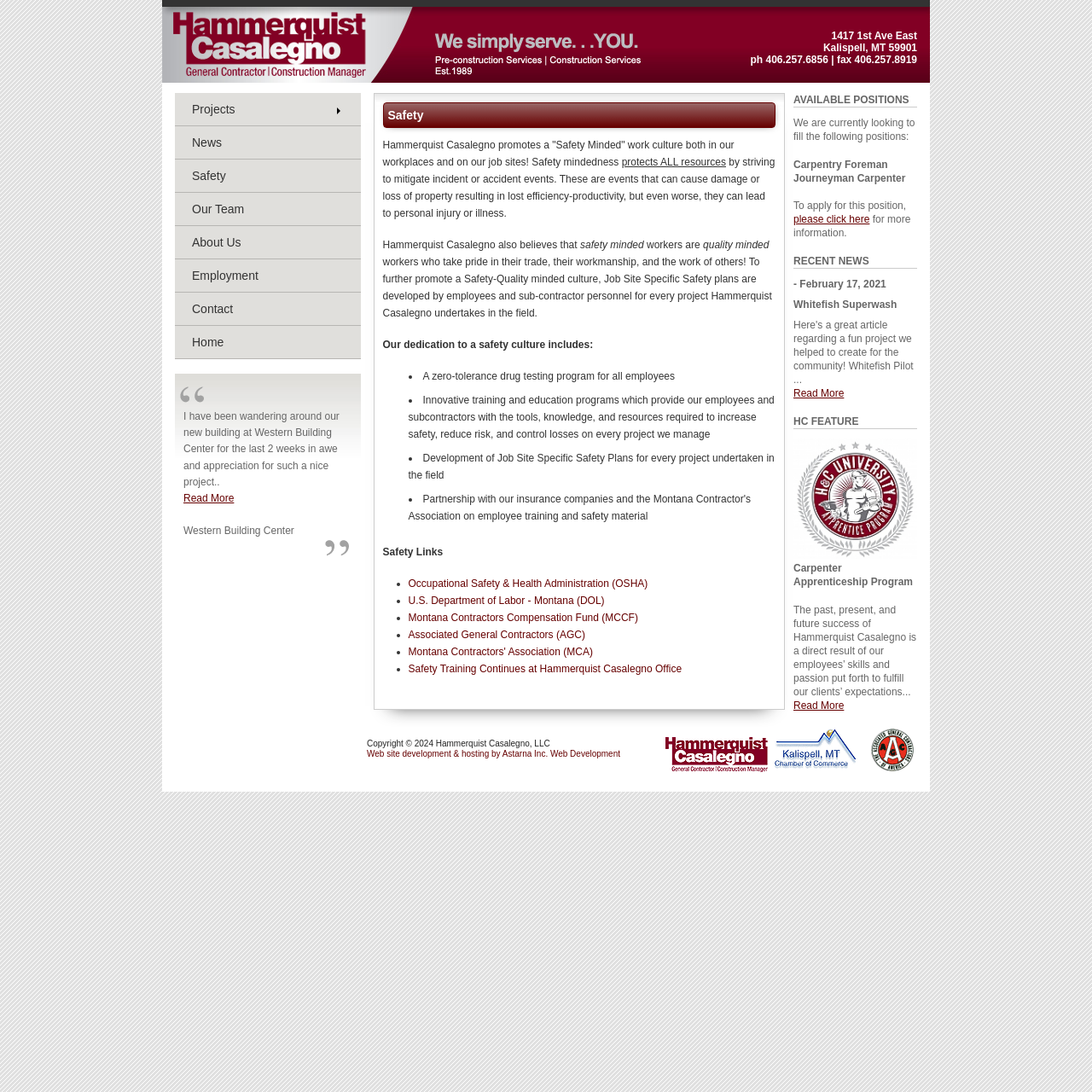What is the company's stance on safety?
Please answer the question as detailed as possible.

The company's stance on safety is obtained from the list of safety measures mentioned in the webpage, which includes a zero-tolerance drug testing program for all employees.